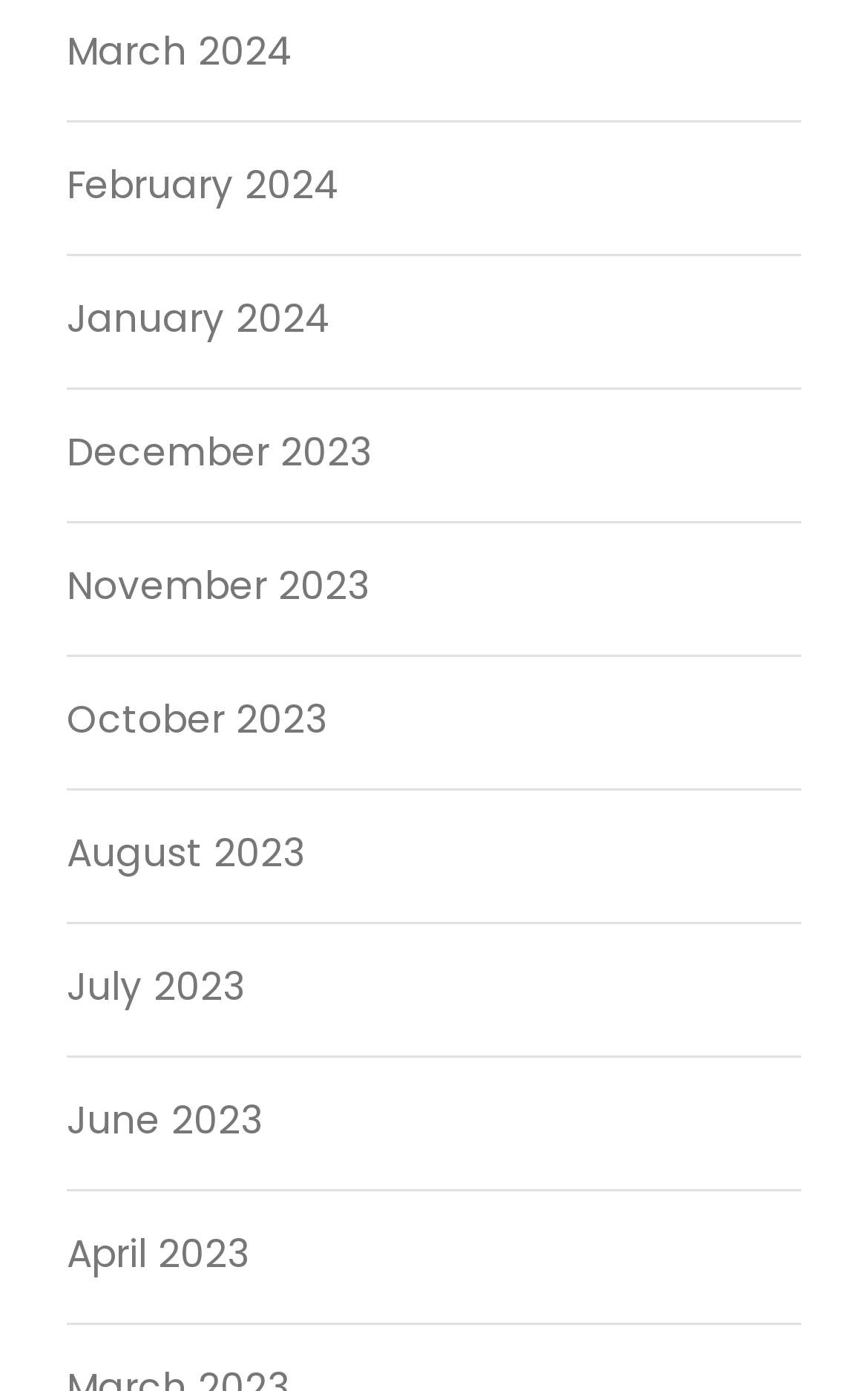Identify the bounding box coordinates of the element that should be clicked to fulfill this task: "Browse January 2024". The coordinates should be provided as four float numbers between 0 and 1, i.e., [left, top, right, bottom].

[0.077, 0.21, 0.382, 0.249]